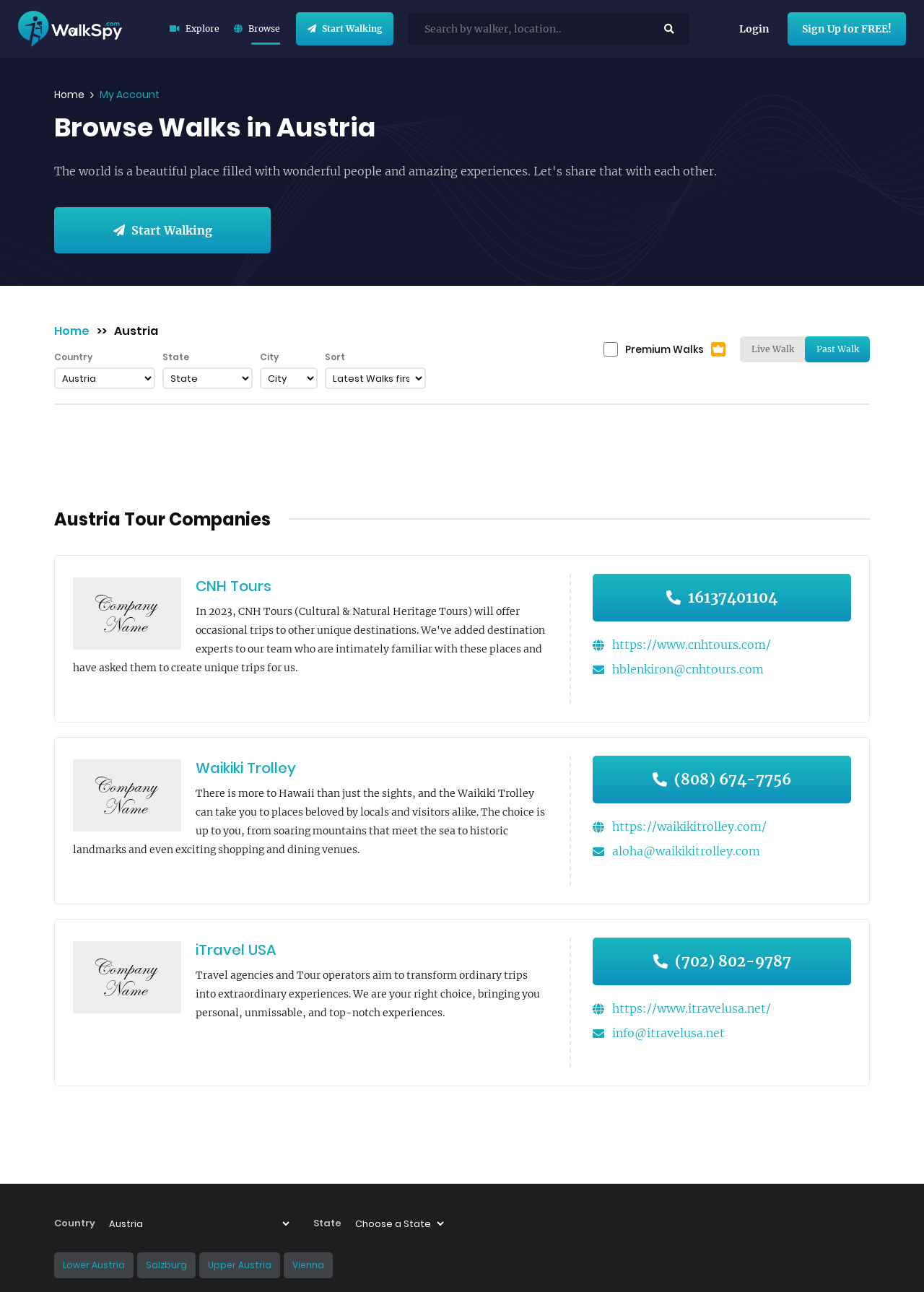What is the name of the website?
Provide a well-explained and detailed answer to the question.

The name of the website is WalkSpy, which can be found in the top-left corner of the webpage as a link and an image.